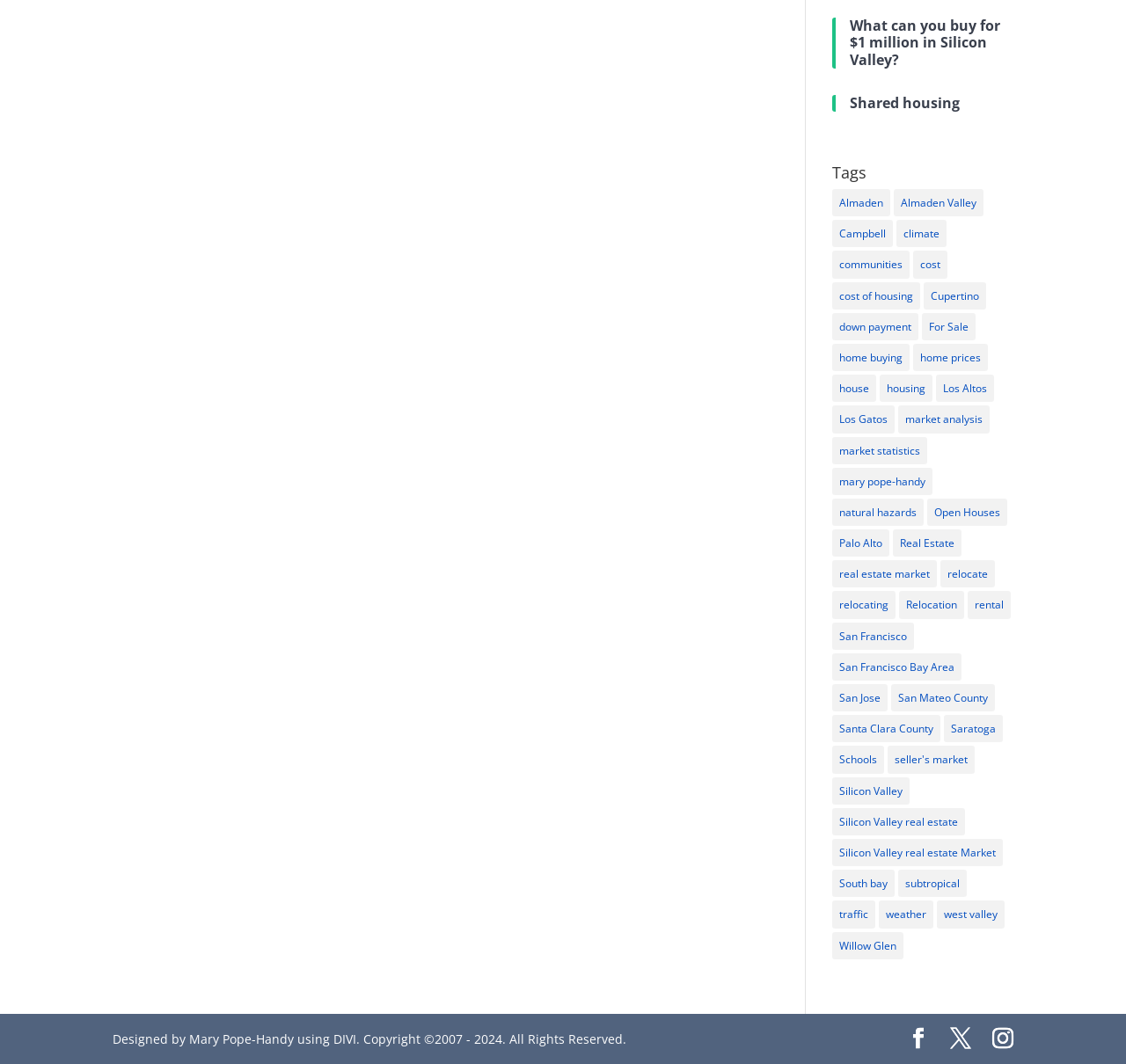Could you indicate the bounding box coordinates of the region to click in order to complete this instruction: "Explore 'Tags'".

[0.739, 0.155, 0.9, 0.178]